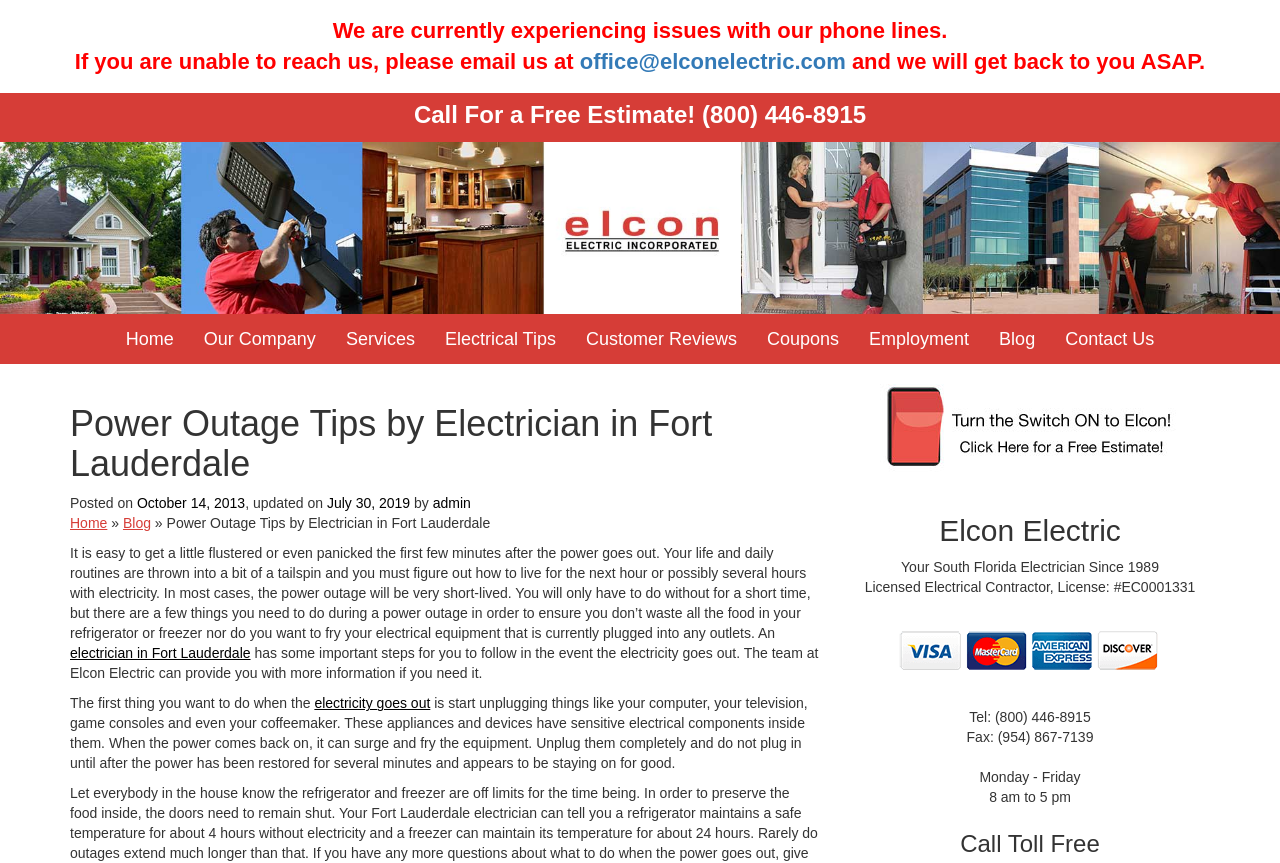Identify the bounding box coordinates of the section to be clicked to complete the task described by the following instruction: "Call the phone number (800) 446-8915". The coordinates should be four float numbers between 0 and 1, formatted as [left, top, right, bottom].

[0.548, 0.117, 0.677, 0.148]